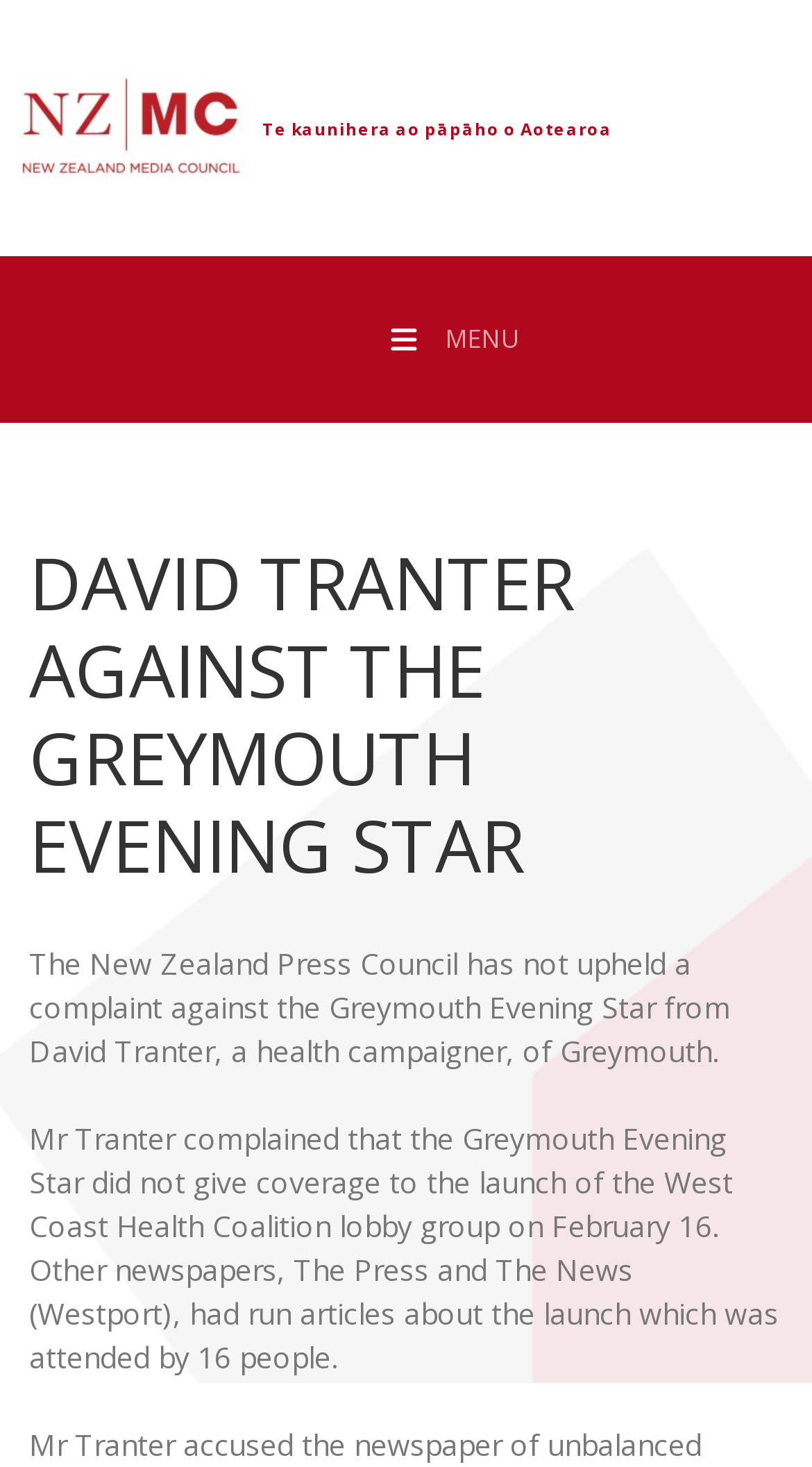How many people attended the launch of the West Coast Health Coalition?
Can you provide a detailed and comprehensive answer to the question?

The number of people who attended the launch of the West Coast Health Coalition can be found in the third paragraph of the webpage, which states 'The launch which was attended by 16 people.' This paragraph is located at the middle of the webpage, with a bounding box of [0.036, 0.851, 0.959, 0.938].